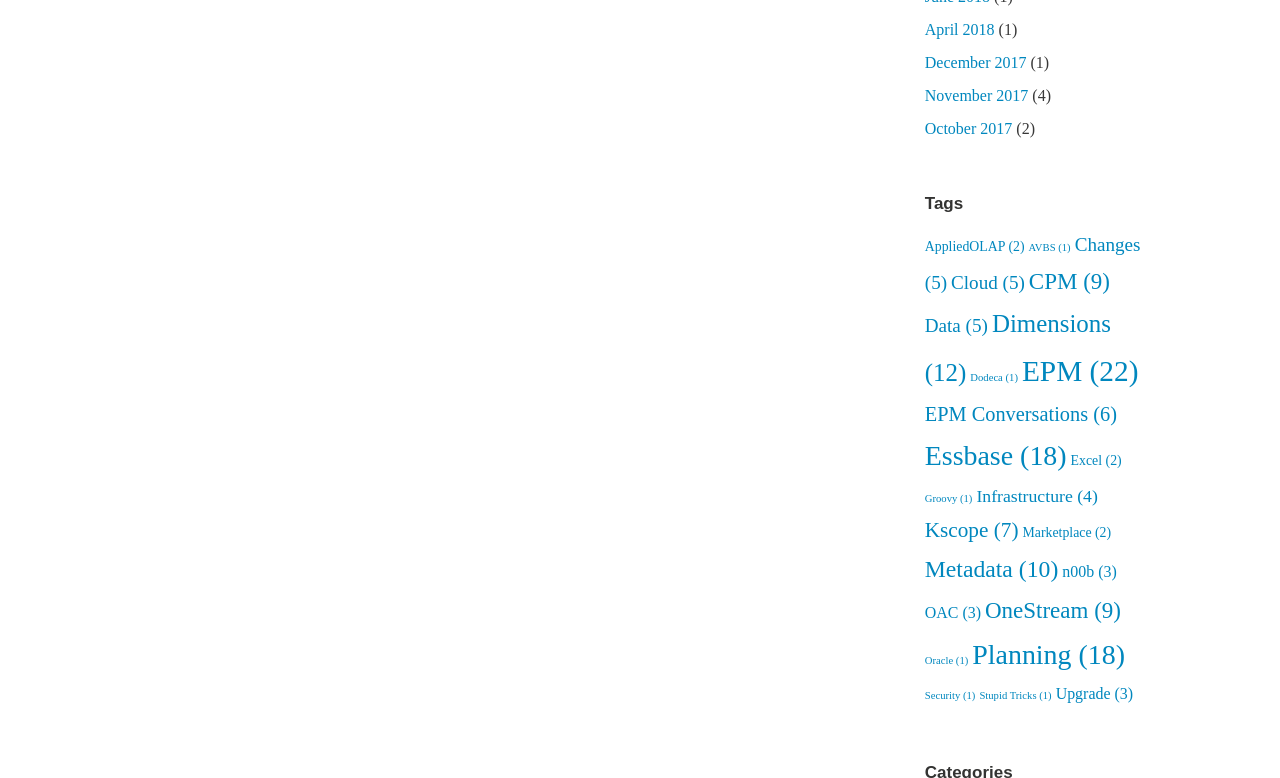Using the details in the image, give a detailed response to the question below:
What is the most recent month listed?

I looked at the links at the top of the page and saw that 'April 2018' is the most recent month listed.